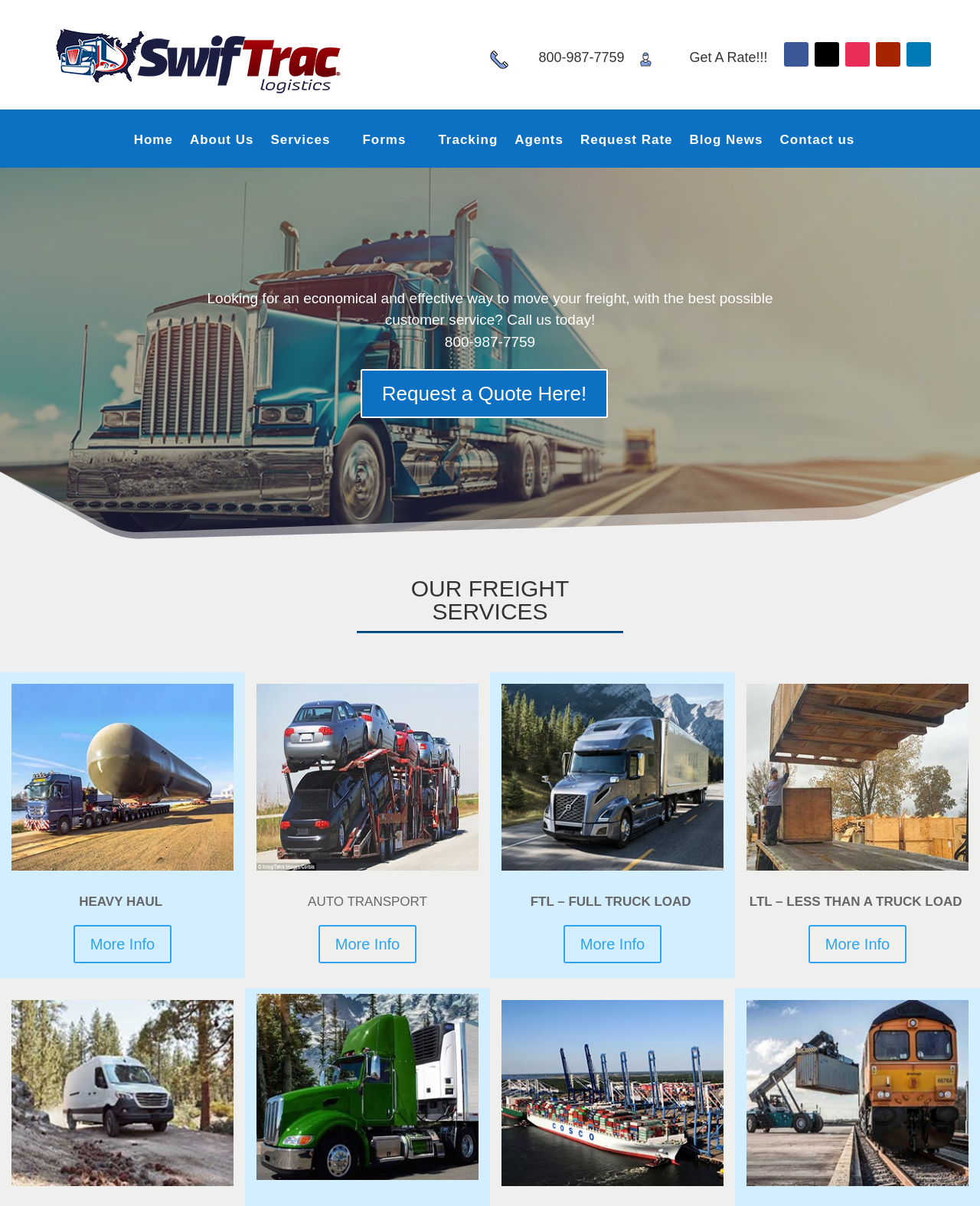Please indicate the bounding box coordinates of the element's region to be clicked to achieve the instruction: "Learn more about heavy haul". Provide the coordinates as four float numbers between 0 and 1, i.e., [left, top, right, bottom].

[0.075, 0.767, 0.175, 0.799]